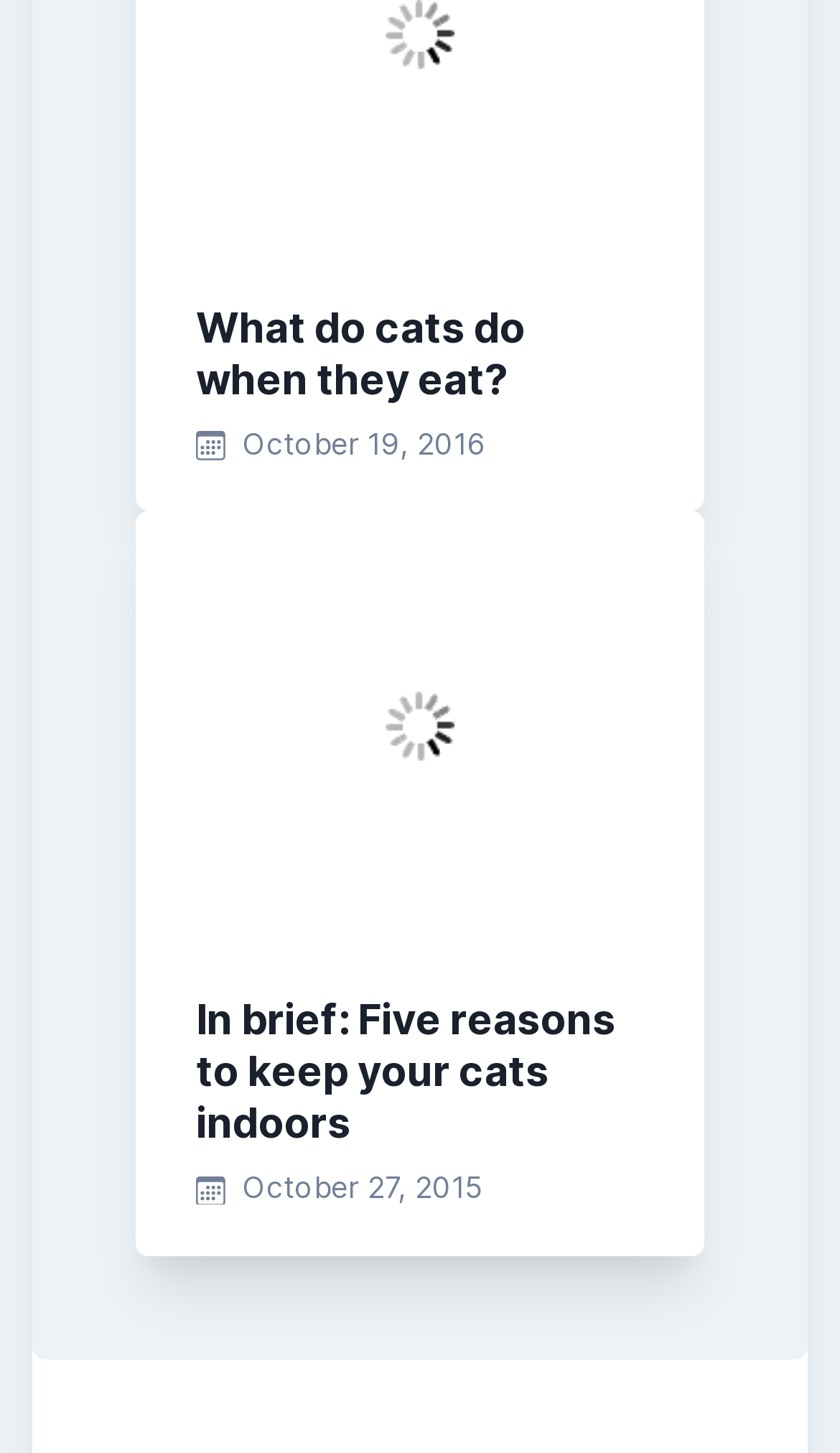What is the date of the second article?
Give a one-word or short-phrase answer derived from the screenshot.

October 27, 2015